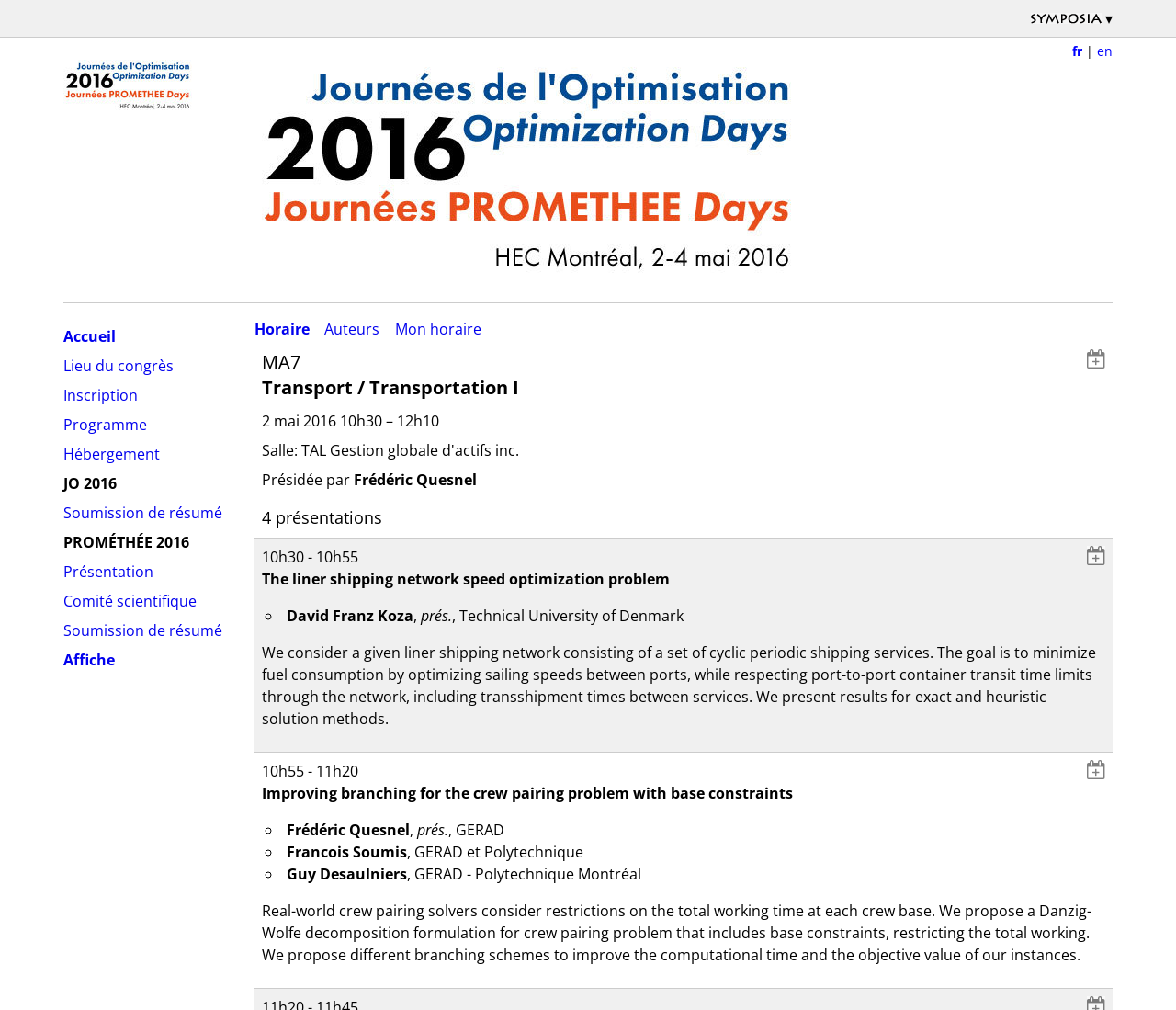Determine the bounding box coordinates for the HTML element described here: "Hébergement".

[0.054, 0.439, 0.136, 0.46]